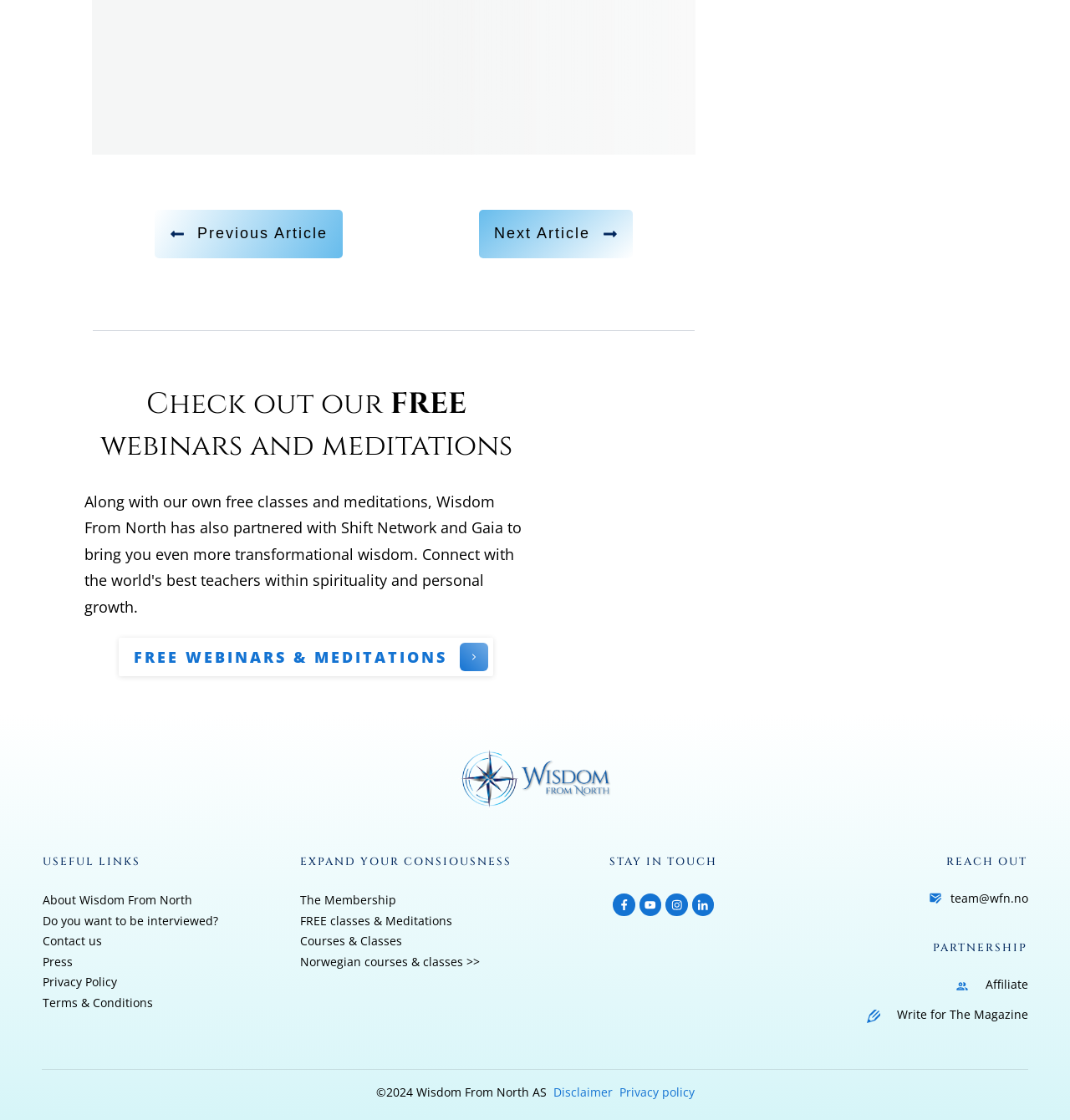What is the text of the first link on the webpage?
Based on the screenshot, respond with a single word or phrase.

Previous Article